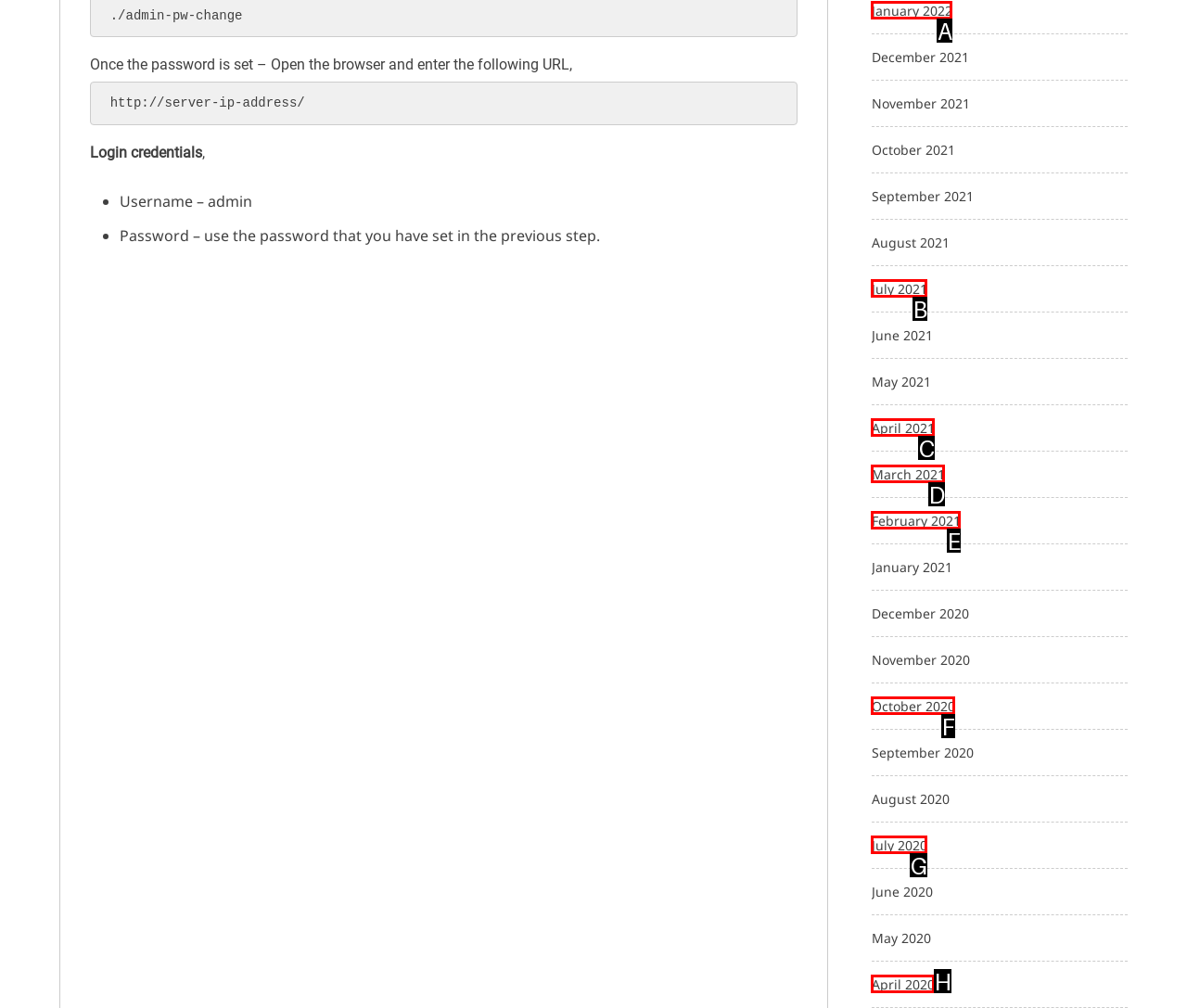Identify the correct letter of the UI element to click for this task: click the link to January 2022
Respond with the letter from the listed options.

A